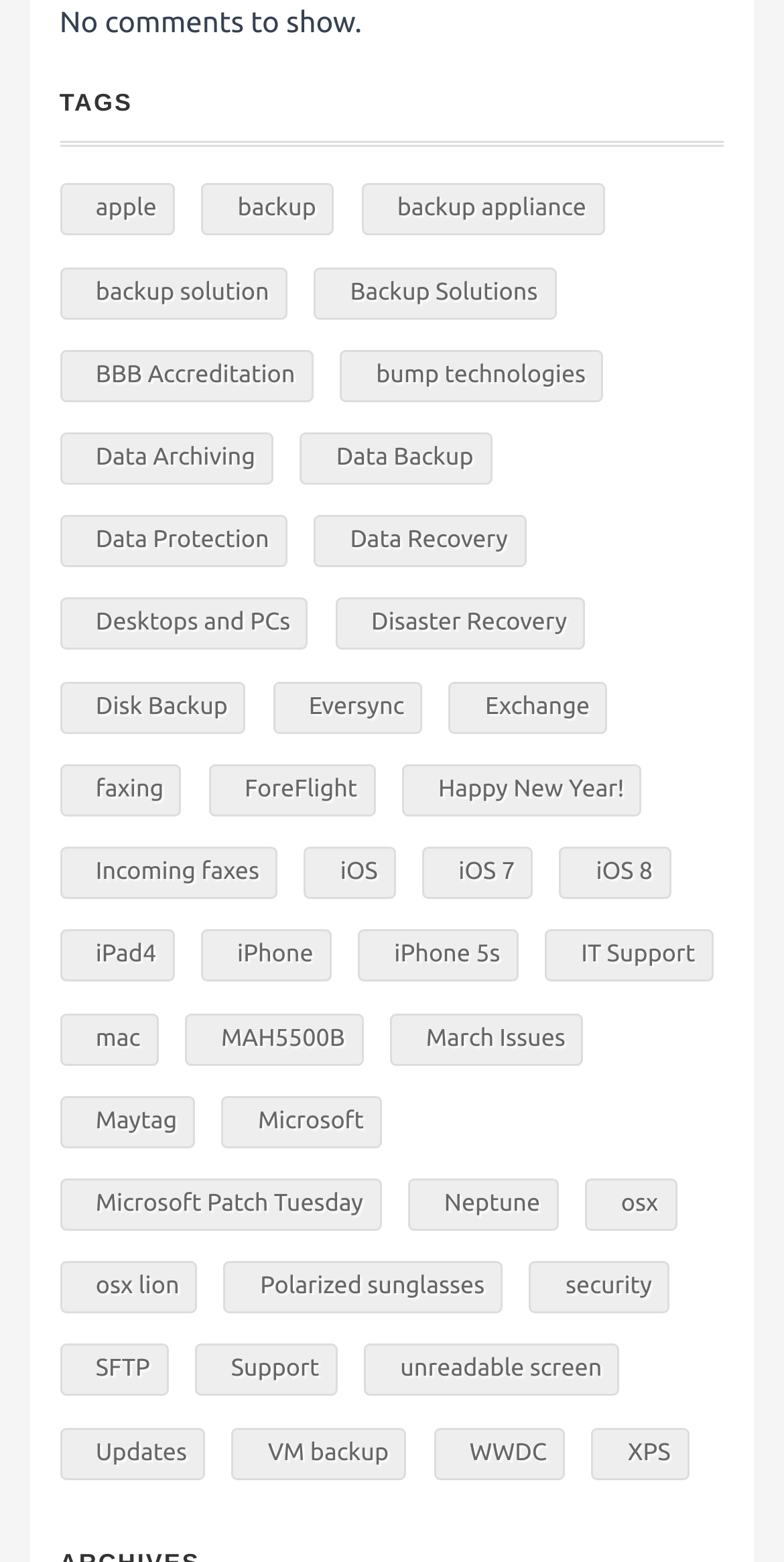Determine the bounding box coordinates of the target area to click to execute the following instruction: "Click on the 'apple' tag."

[0.076, 0.118, 0.223, 0.151]